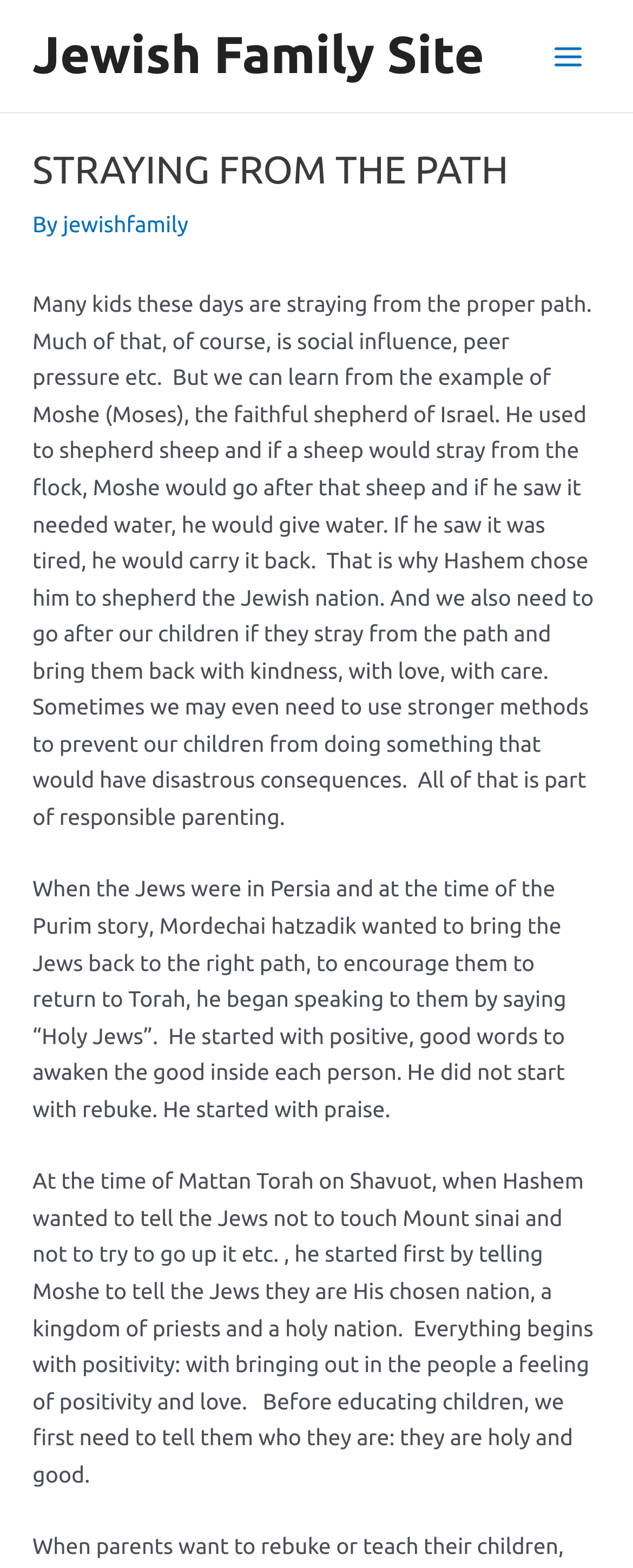Create a detailed narrative describing the layout and content of the webpage.

The webpage is about a Jewish family site, with a focus on responsible parenting and guiding children back to the right path. At the top left of the page, there is a link to "Jewish Family Site" and a button labeled "Main Menu" to the top right. Below the menu button, there is a header section with a heading "STRAYING FROM THE PATH" and a subheading "By jewishfamily". 

The main content of the page is divided into three paragraphs. The first paragraph discusses how Moshe (Moses) used to shepherd sheep and would go after a stray sheep, giving it water or carrying it back if needed, and how this example can be applied to parenting. This paragraph is positioned in the middle of the page, spanning from the top to about halfway down.

The second paragraph, located below the first one, talks about Mordechai's approach to bringing the Jews back to the right path during the time of the Purim story, by starting with positive words to awaken the good inside each person. 

The third and final paragraph, situated at the bottom of the page, discusses how Hashem (God) started by telling the Jews they are His chosen nation before educating them, and how this approach can be applied to parenting by first telling children who they are - holy and good.